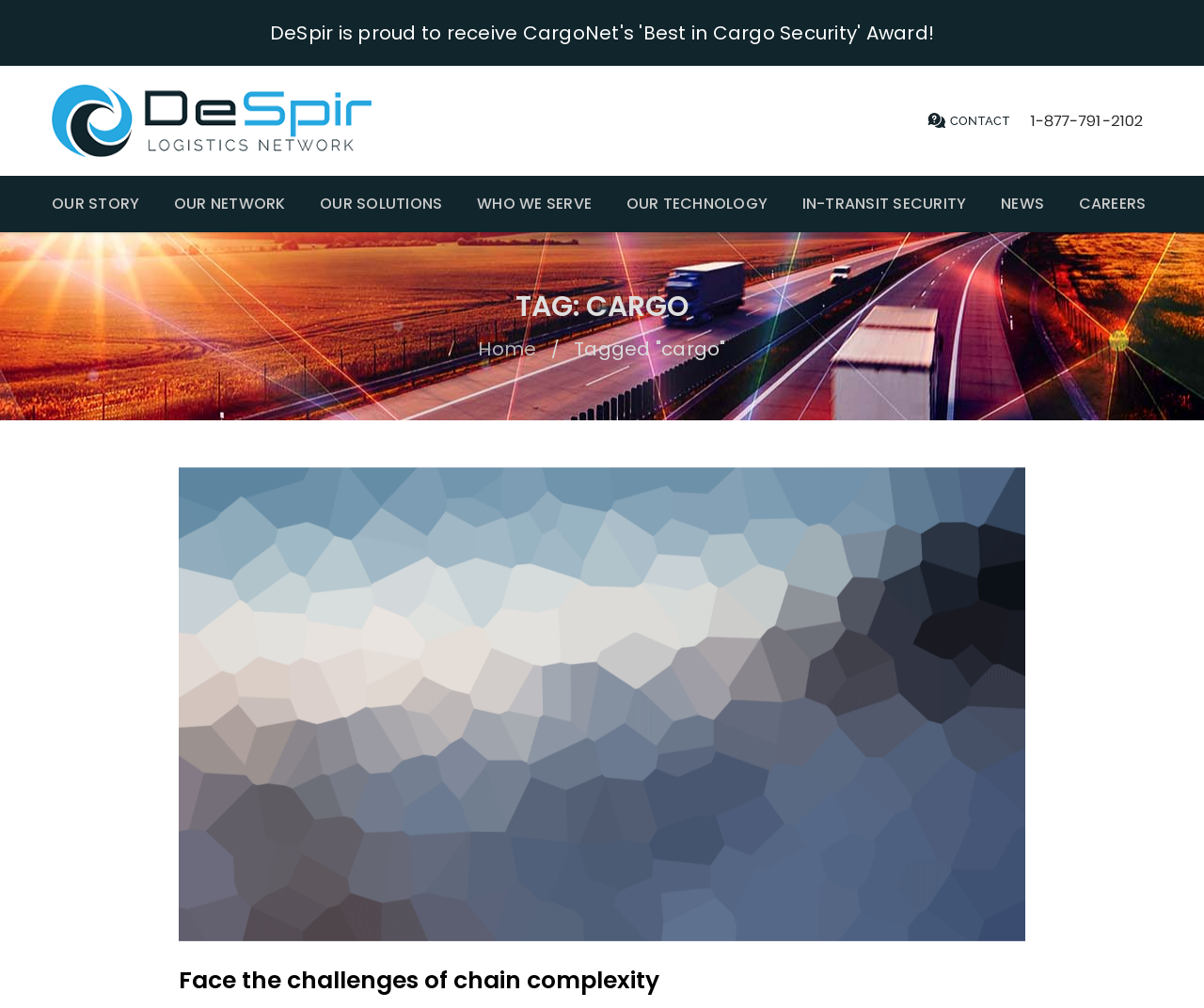Locate the bounding box coordinates of the area where you should click to accomplish the instruction: "learn about cargo security".

[0.666, 0.174, 0.803, 0.23]